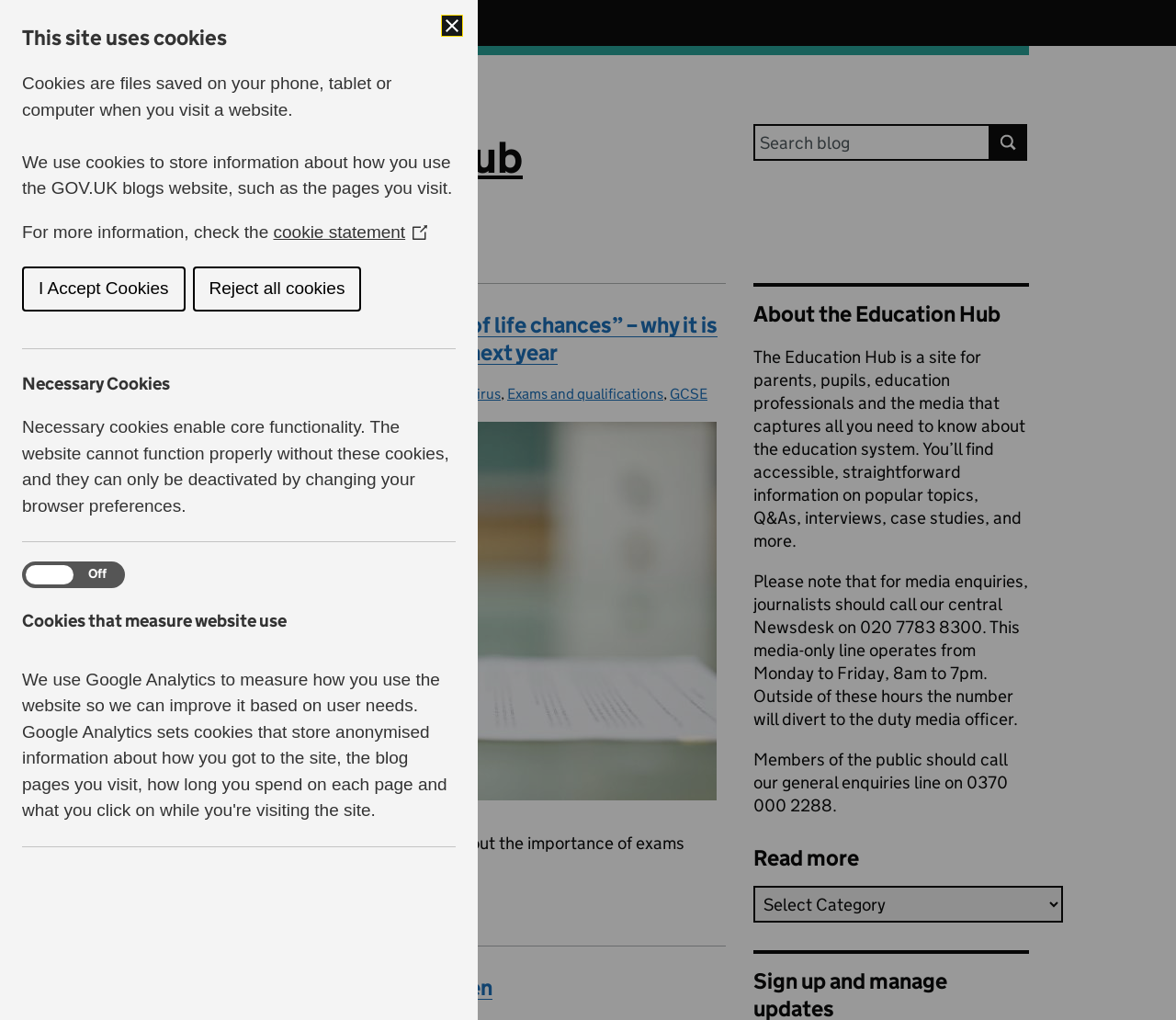What is the topic of the article?
Examine the screenshot and reply with a single word or phrase.

GCSEs and A levels